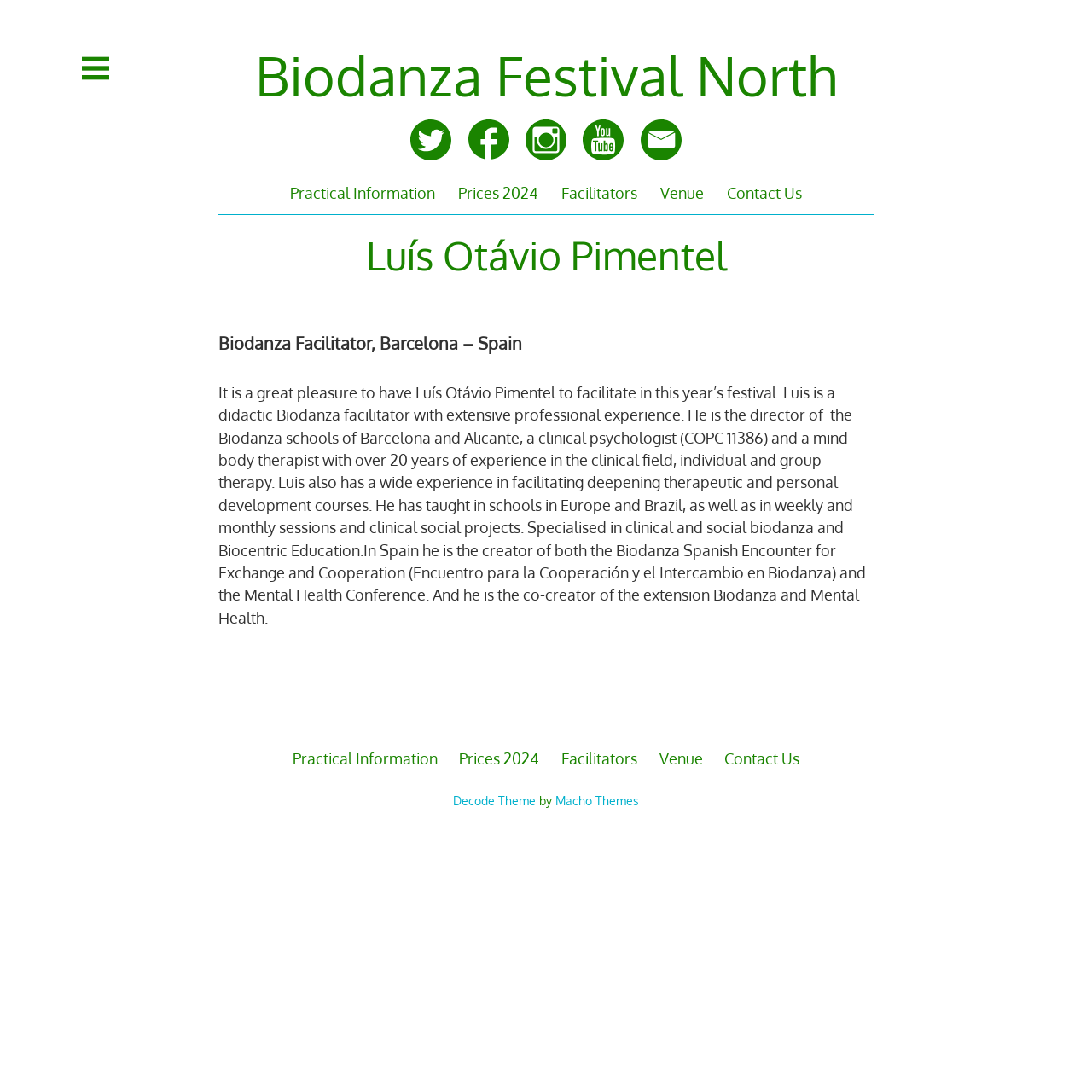Explain the features and main sections of the webpage comprehensively.

The webpage is about Luís Otávio Pimentel, a Biodanza facilitator, and his involvement in the Biodanza Festival North. At the top left corner, there is a button to show the sidebar, accompanied by a small image. 

Below the button, there is a large heading that reads "Biodanza Festival North" with a link to the festival's page. 

To the right of the heading, there are five links with accompanying images, which appear to be social media links or icons. 

Below these links, there are six main links: "Practical Information", "Prices 2024", "Facilitators", "Venue", and "Contact Us". These links are repeated at the bottom of the page in a separate section.

The main content of the page is an article about Luís Otávio Pimentel, which includes a heading with his name, a brief description of his profession, and a longer paragraph detailing his experience and qualifications as a Biodanza facilitator. 

At the very bottom of the page, there is a section with links to the theme creator, Decode Theme, and the theme provider, Macho Themes.